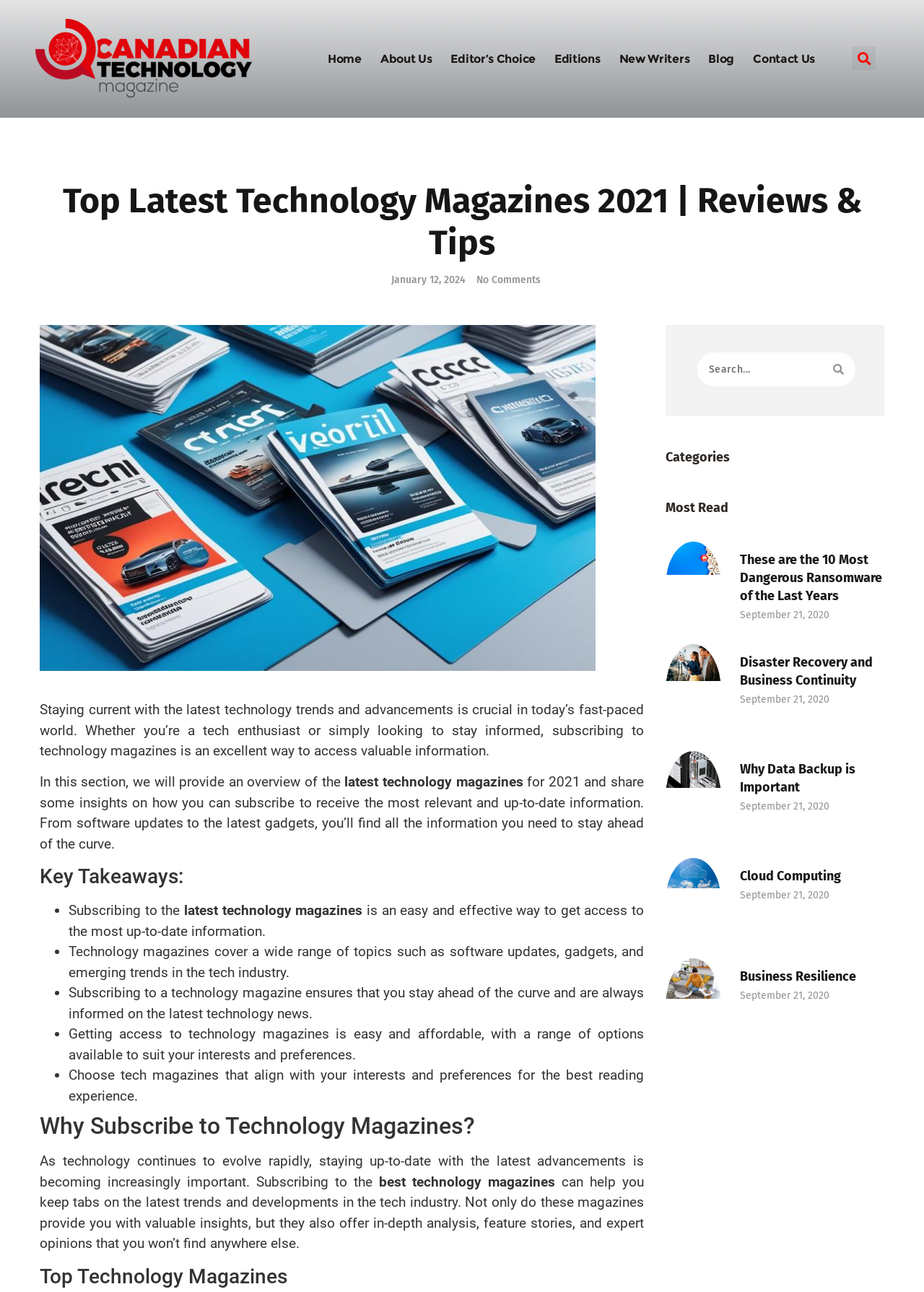What is the search function used for on this webpage?
Based on the screenshot, give a detailed explanation to answer the question.

The search function on this webpage allows users to find specific content, such as articles or topics, within the website, making it easier to navigate and find relevant information.